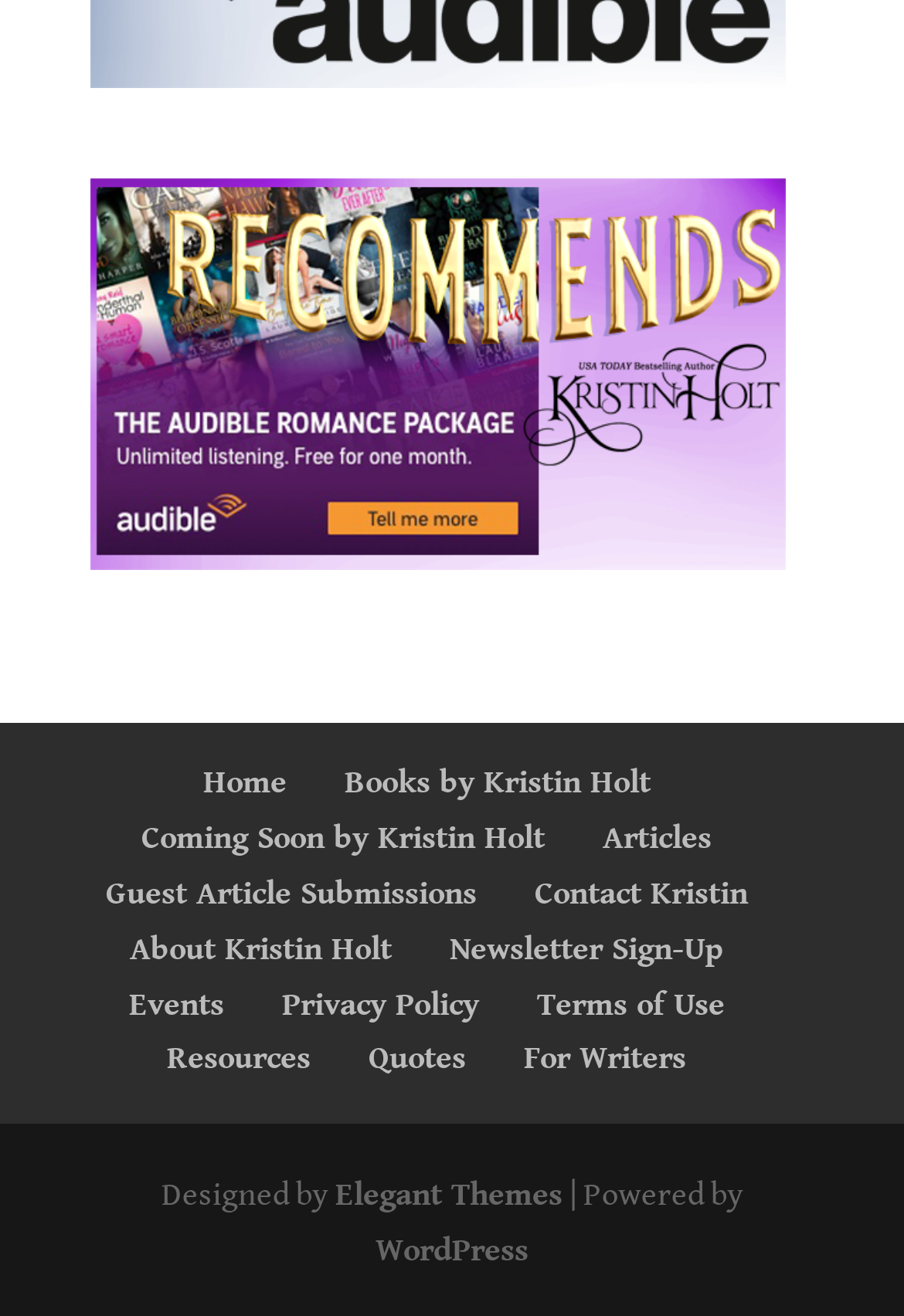Locate the bounding box coordinates of the clickable area needed to fulfill the instruction: "View books by Kristin Holt".

[0.381, 0.582, 0.719, 0.61]